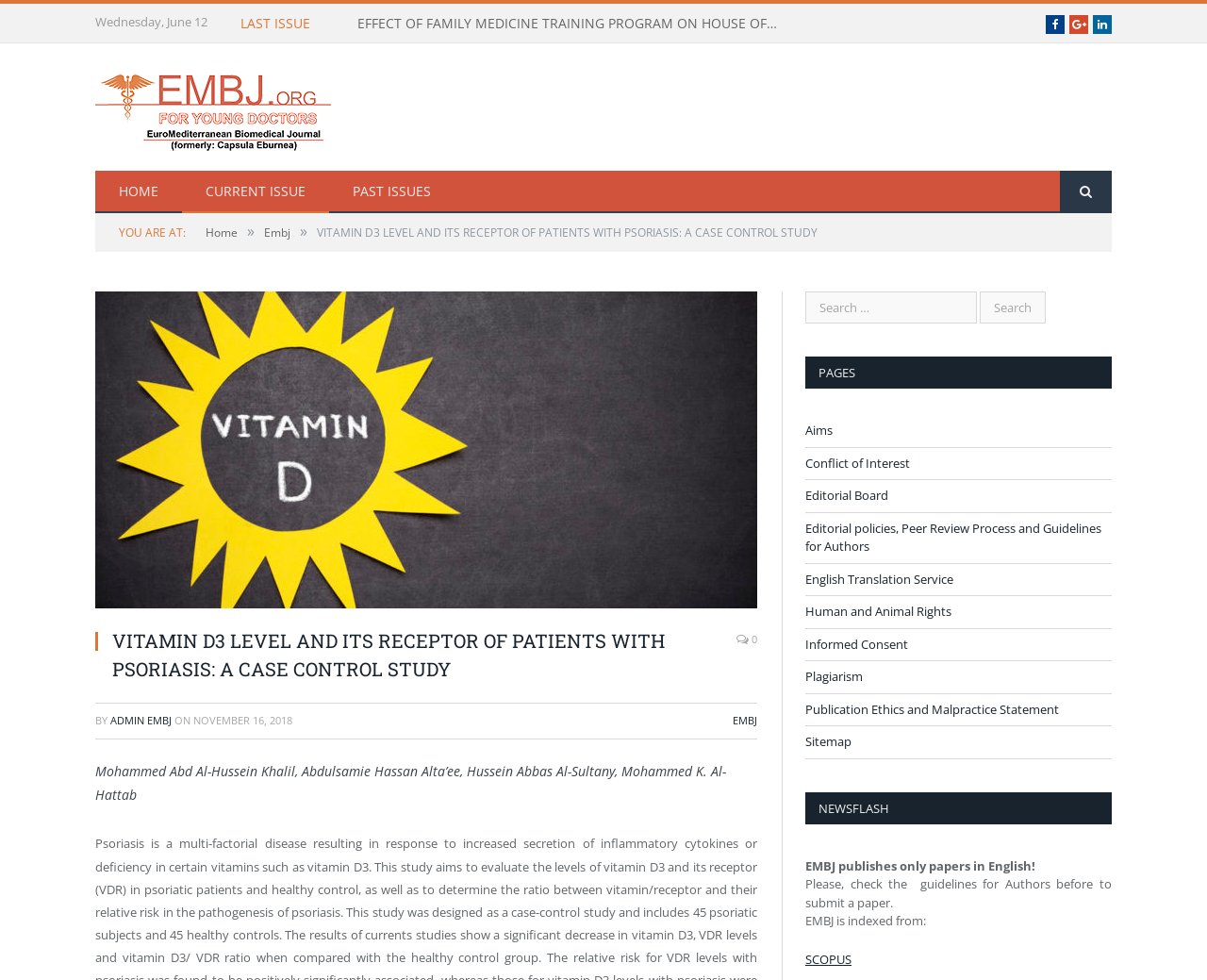Please find the bounding box coordinates of the clickable region needed to complete the following instruction: "Search for a keyword". The bounding box coordinates must consist of four float numbers between 0 and 1, i.e., [left, top, right, bottom].

[0.667, 0.297, 0.809, 0.33]